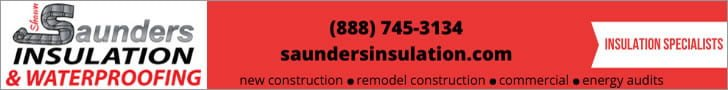What is the primary color of the advertisement's background?
Give a single word or phrase answer based on the content of the image.

Red